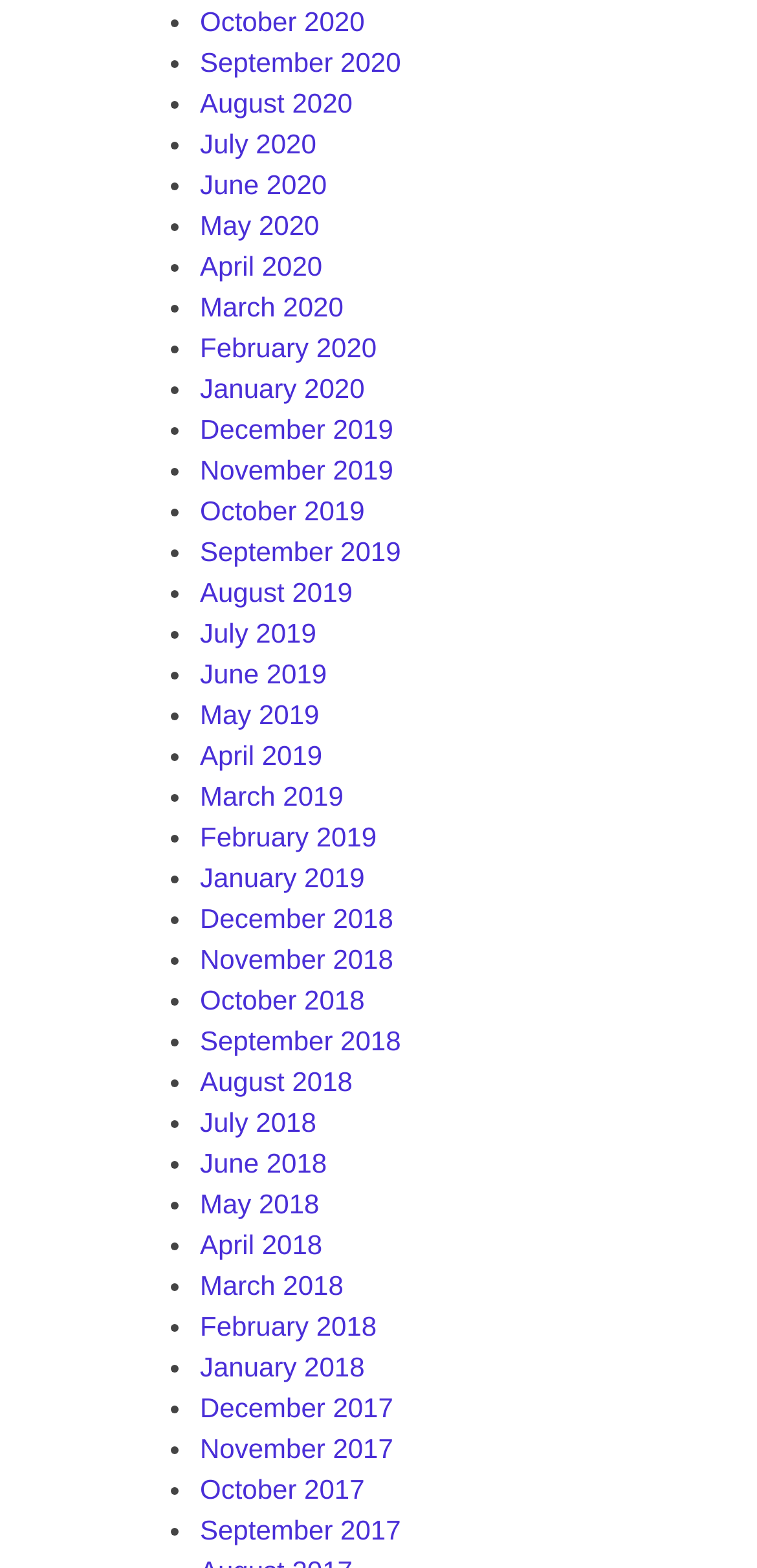Please identify the bounding box coordinates of the element I should click to complete this instruction: 'Open Facebook'. The coordinates should be given as four float numbers between 0 and 1, like this: [left, top, right, bottom].

None